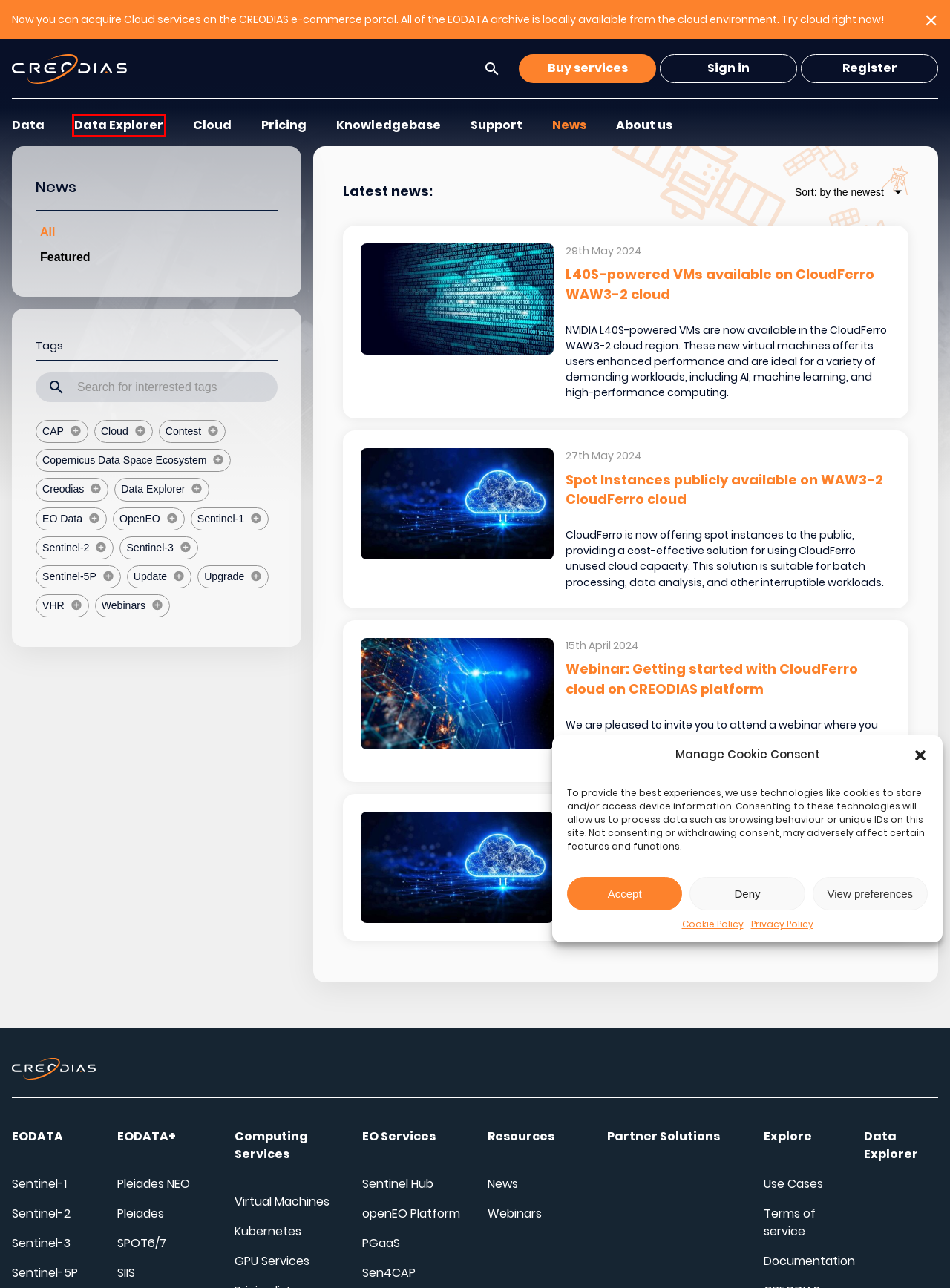You are provided with a screenshot of a webpage that has a red bounding box highlighting a UI element. Choose the most accurate webpage description that matches the new webpage after clicking the highlighted element. Here are your choices:
A. Use Cases Archive - CREODIAS
B. Sentinel-5P - CREODIAS
C. Data Explorer
D. Welcome - Creodias eCommerce
E. GPU Services - CREODIAS
F. SPOT6/7 - CREODIAS
G. VM GPUs in CloudFerro cloud - CREODIAS
H. CREODIAS Privacy Policy

C